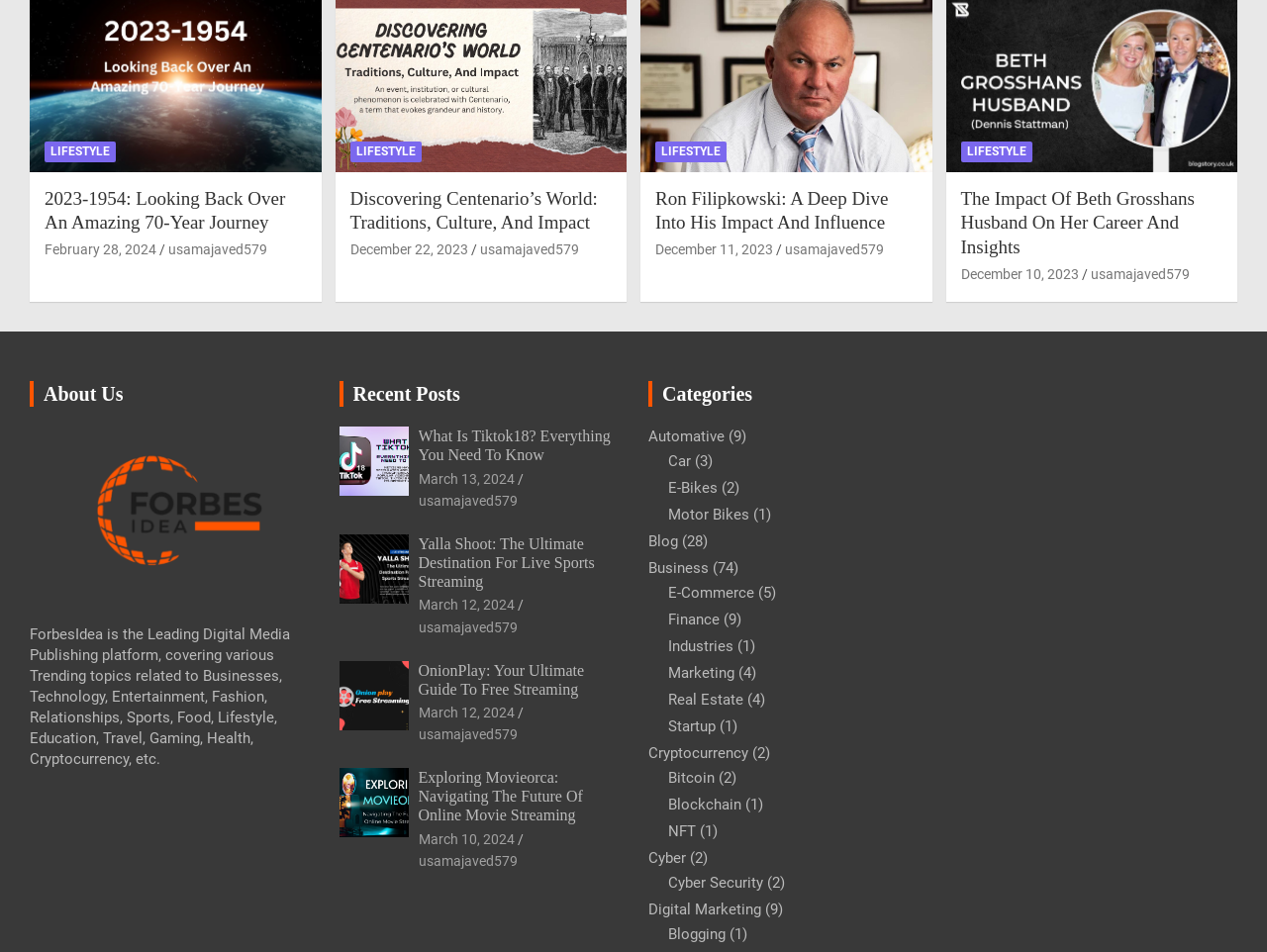Find and provide the bounding box coordinates for the UI element described with: "December 22, 2023".

[0.276, 0.254, 0.369, 0.27]